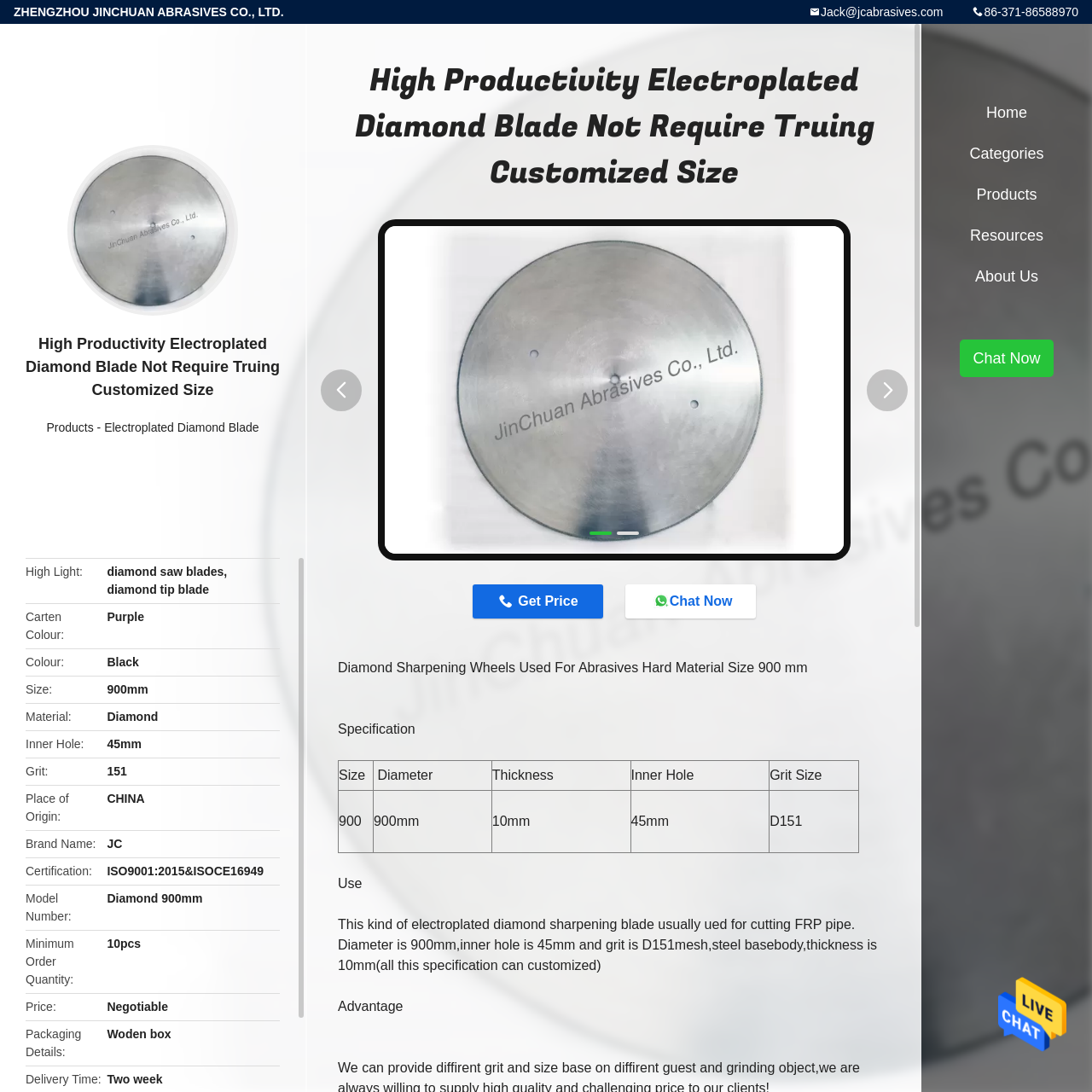Please specify the bounding box coordinates of the clickable region necessary for completing the following instruction: "View products". The coordinates must consist of four float numbers between 0 and 1, i.e., [left, top, right, bottom].

[0.043, 0.385, 0.086, 0.398]